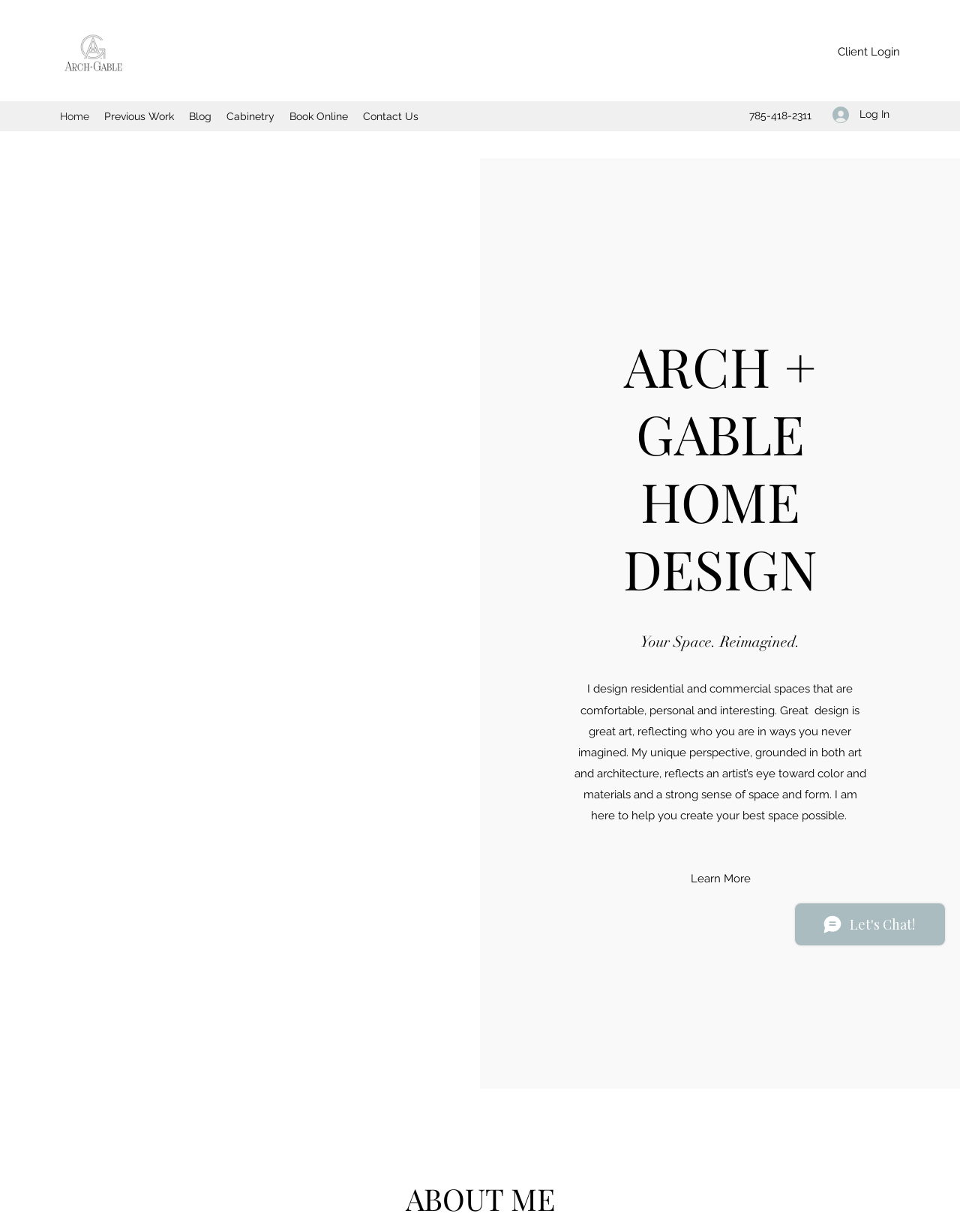Please find the bounding box coordinates of the clickable region needed to complete the following instruction: "Type your name". The bounding box coordinates must consist of four float numbers between 0 and 1, i.e., [left, top, right, bottom].

None